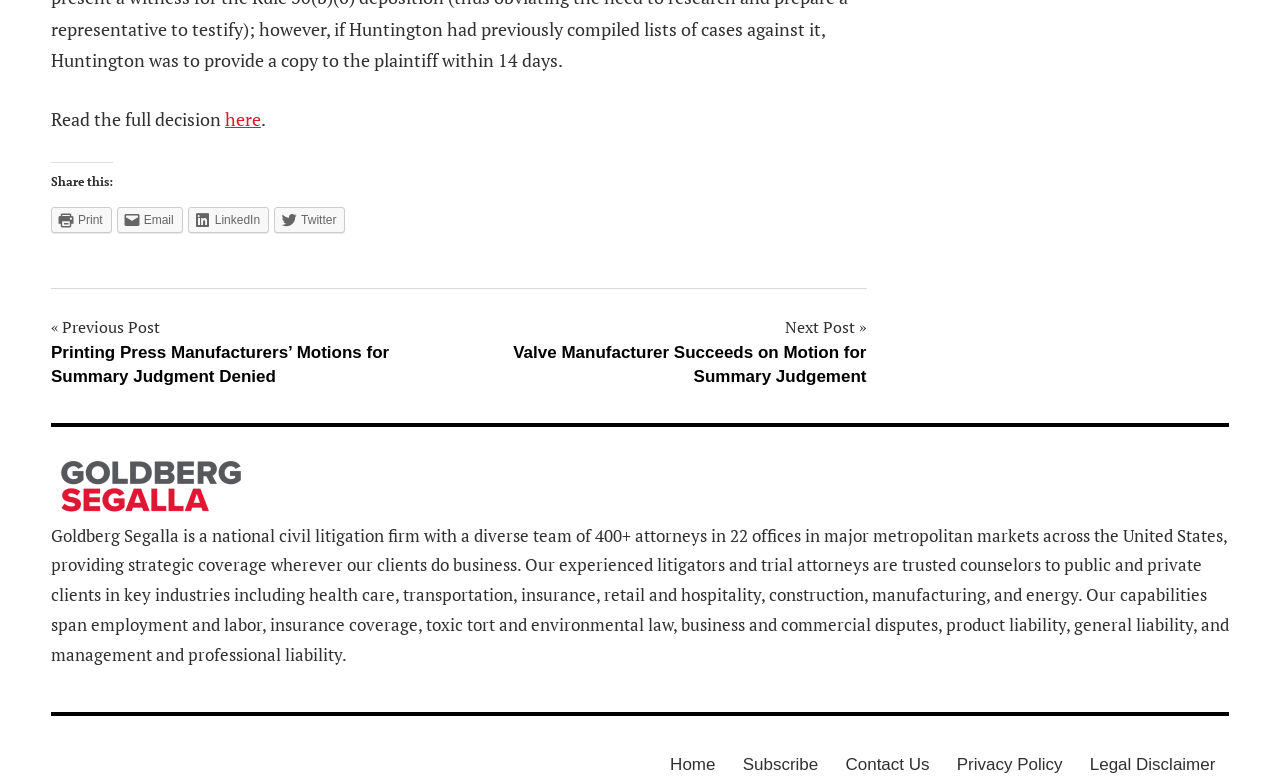Identify the bounding box coordinates of the region that needs to be clicked to carry out this instruction: "Read the full decision". Provide these coordinates as four float numbers ranging from 0 to 1, i.e., [left, top, right, bottom].

[0.04, 0.136, 0.176, 0.167]